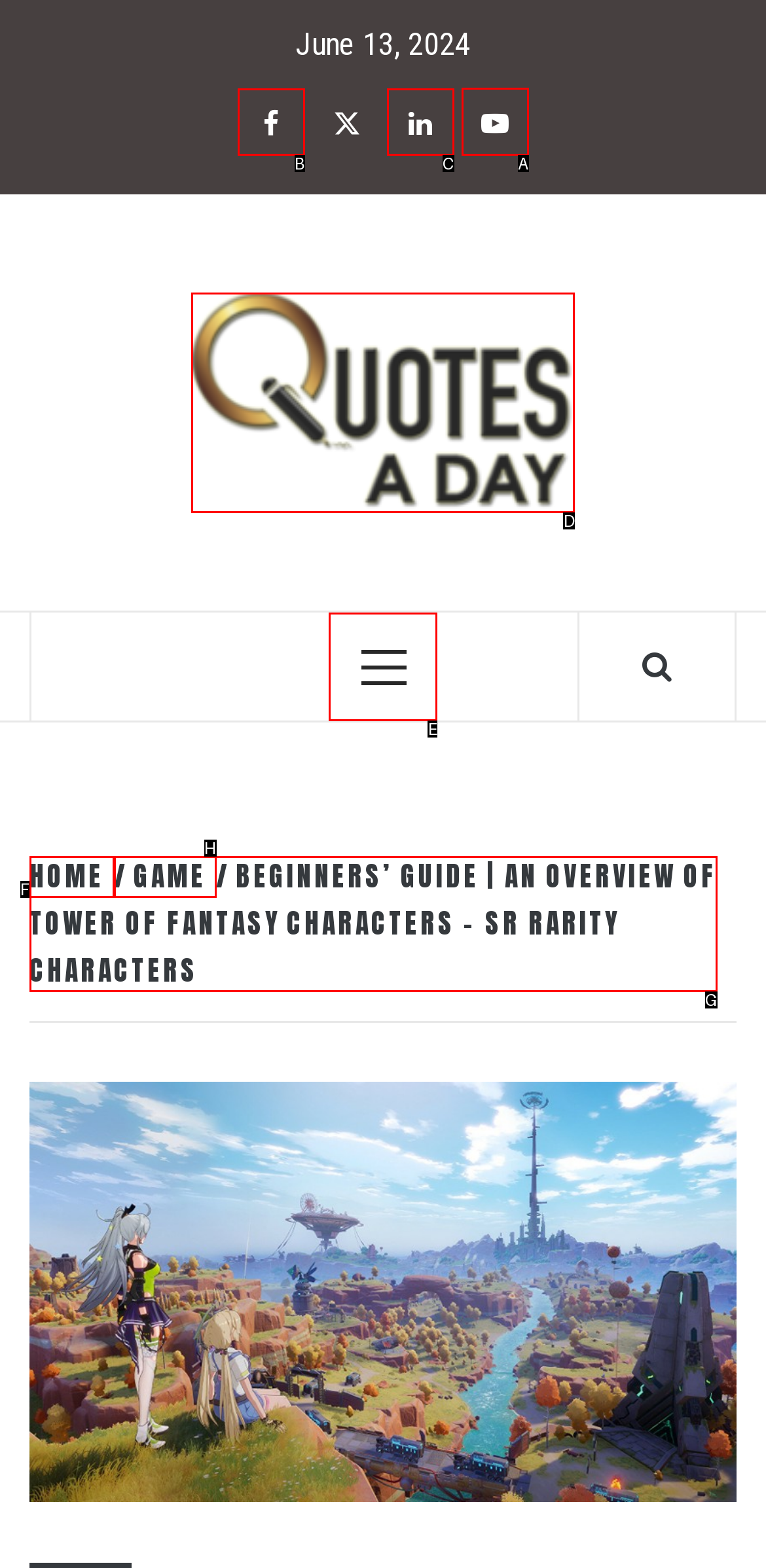Find the option you need to click to complete the following instruction: View YouTube channel
Answer with the corresponding letter from the choices given directly.

A